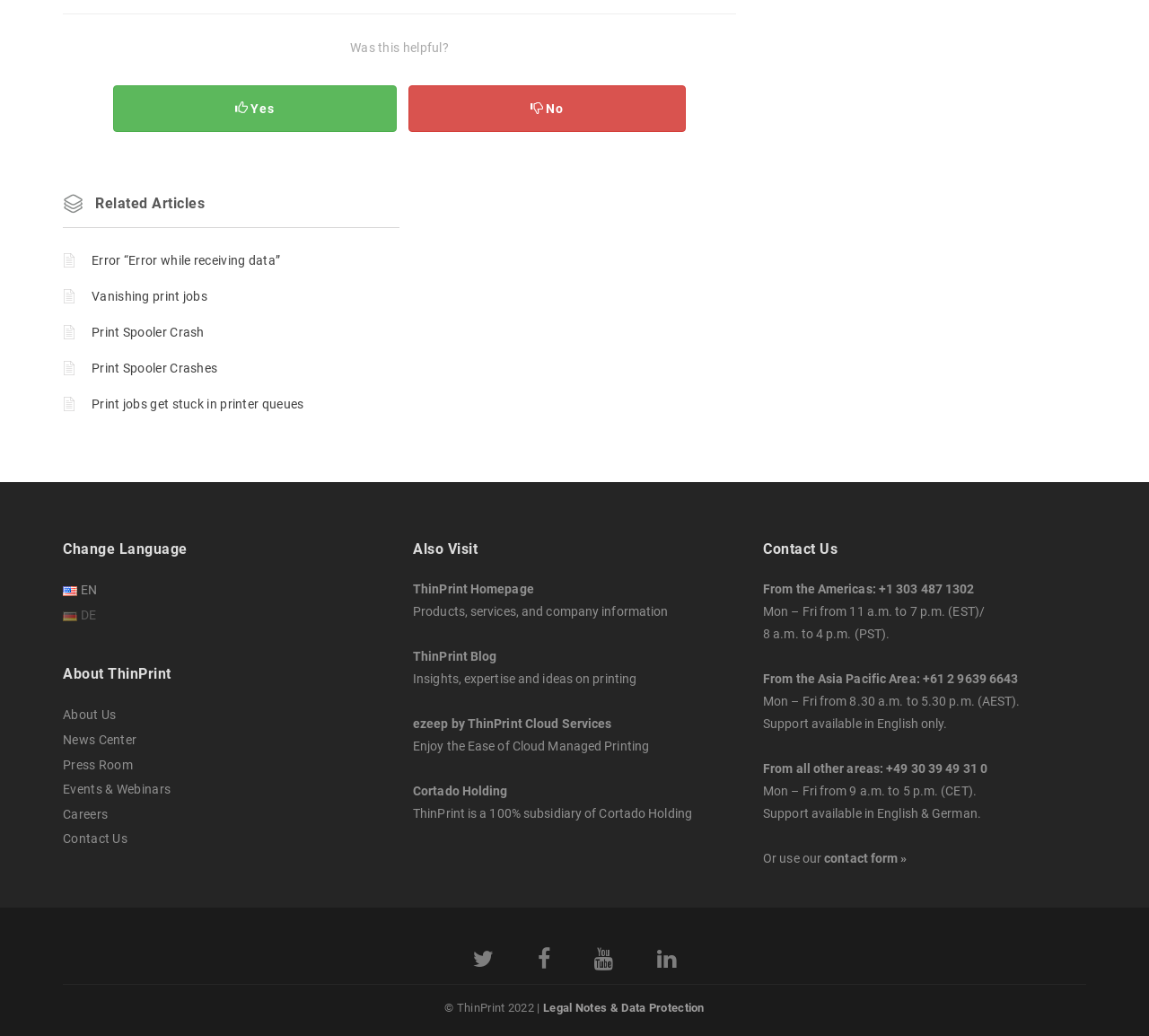Identify the bounding box coordinates of the part that should be clicked to carry out this instruction: "View the latest posts".

None